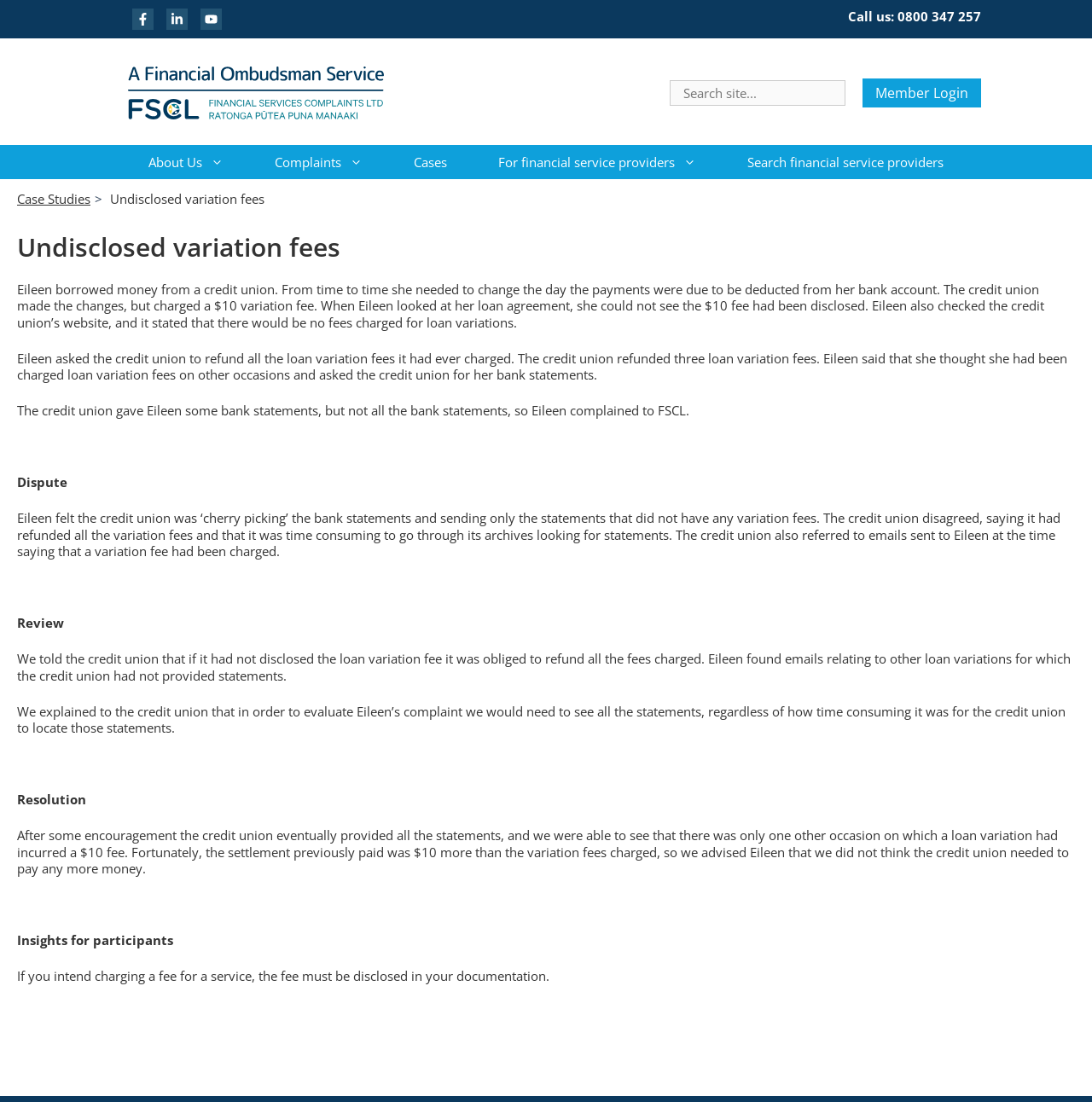Determine the bounding box coordinates of the region to click in order to accomplish the following instruction: "Click the 'Member Login' link". Provide the coordinates as four float numbers between 0 and 1, specifically [left, top, right, bottom].

[0.79, 0.071, 0.898, 0.098]